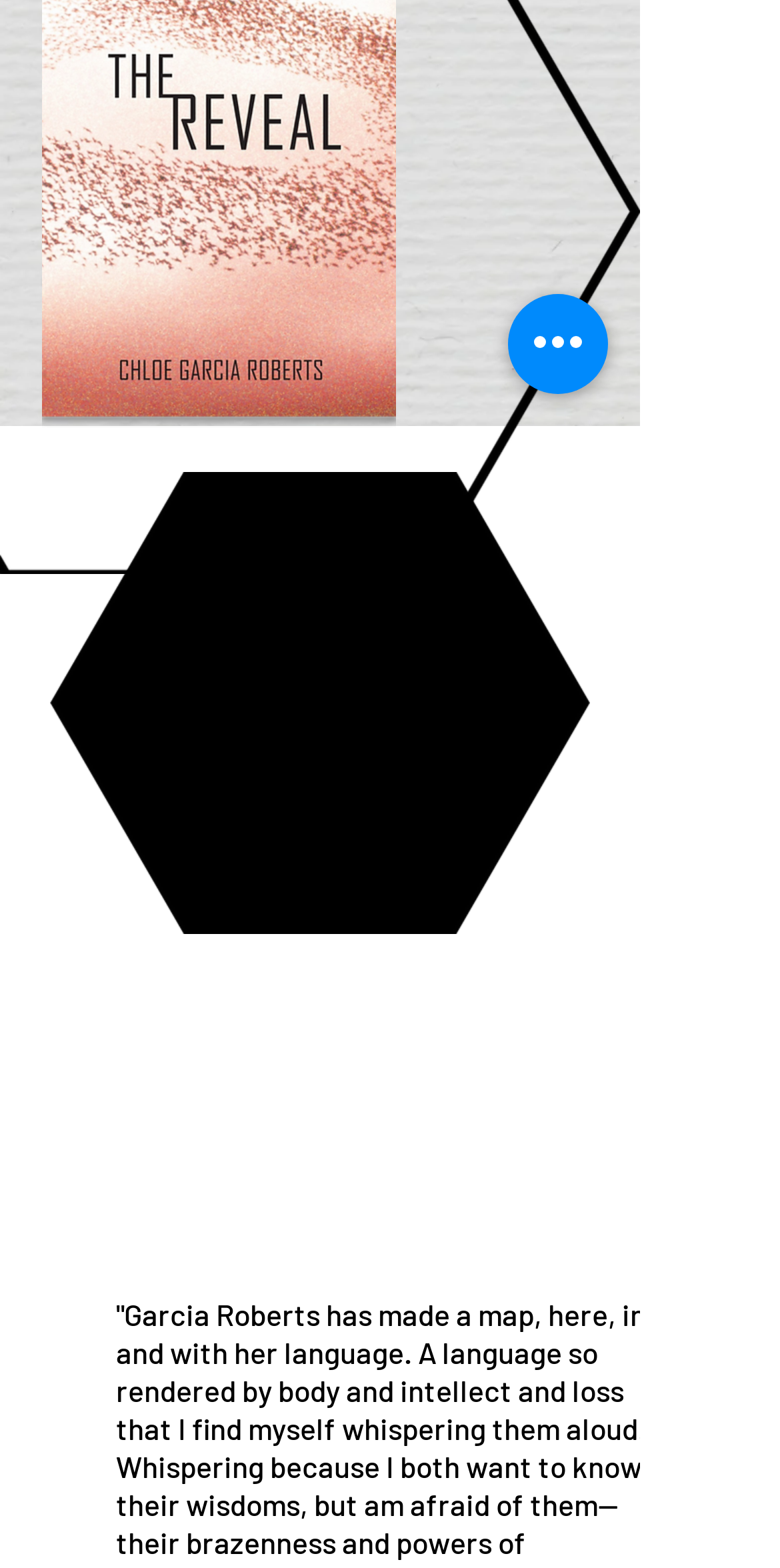Given the description "Grace Shuyi Liew", determine the bounding box of the corresponding UI element.

[0.287, 0.755, 0.654, 0.783]